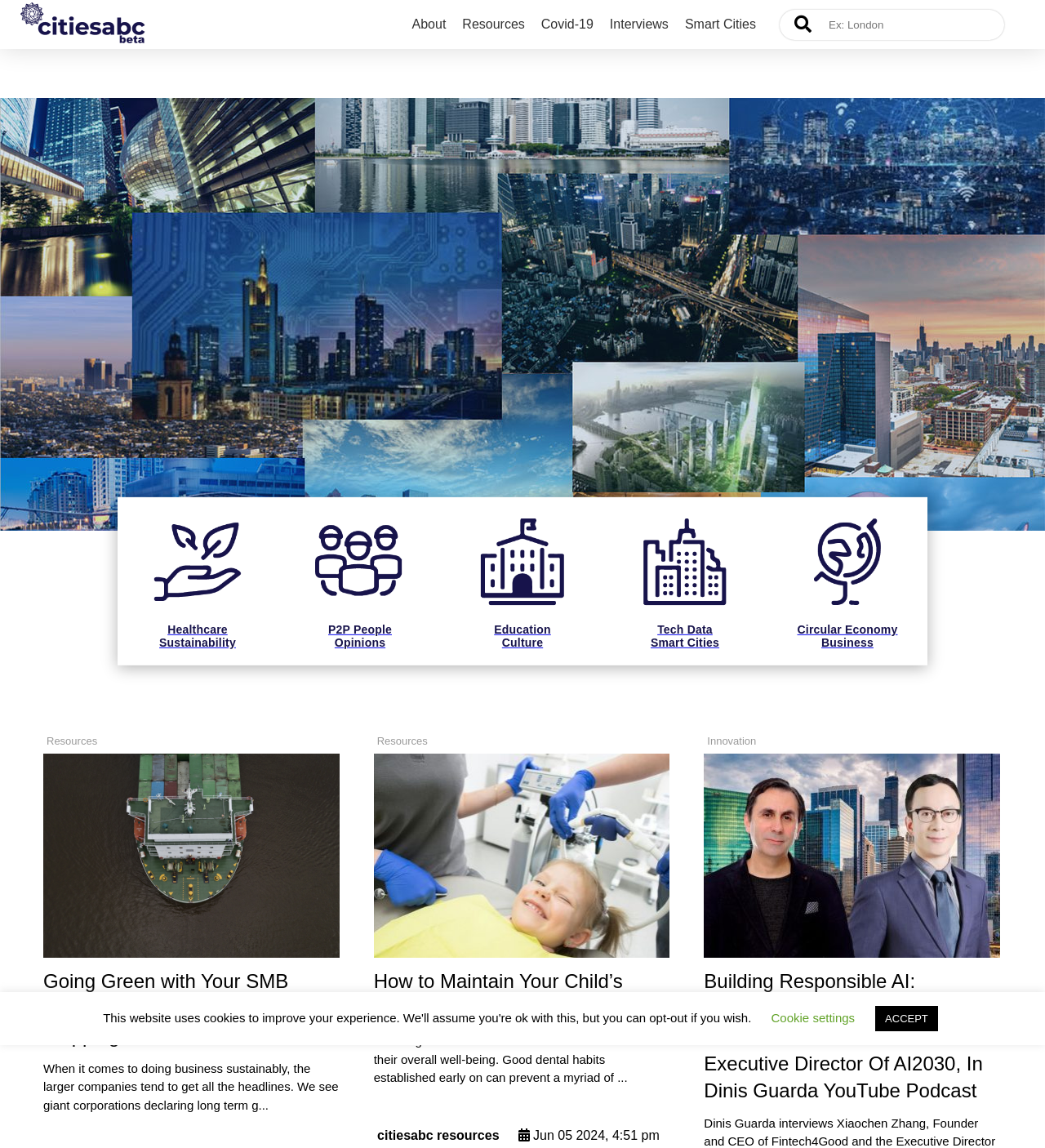Find the bounding box coordinates for the element that must be clicked to complete the instruction: "Click on the 'About' link". The coordinates should be four float numbers between 0 and 1, indicated as [left, top, right, bottom].

[0.394, 0.015, 0.427, 0.028]